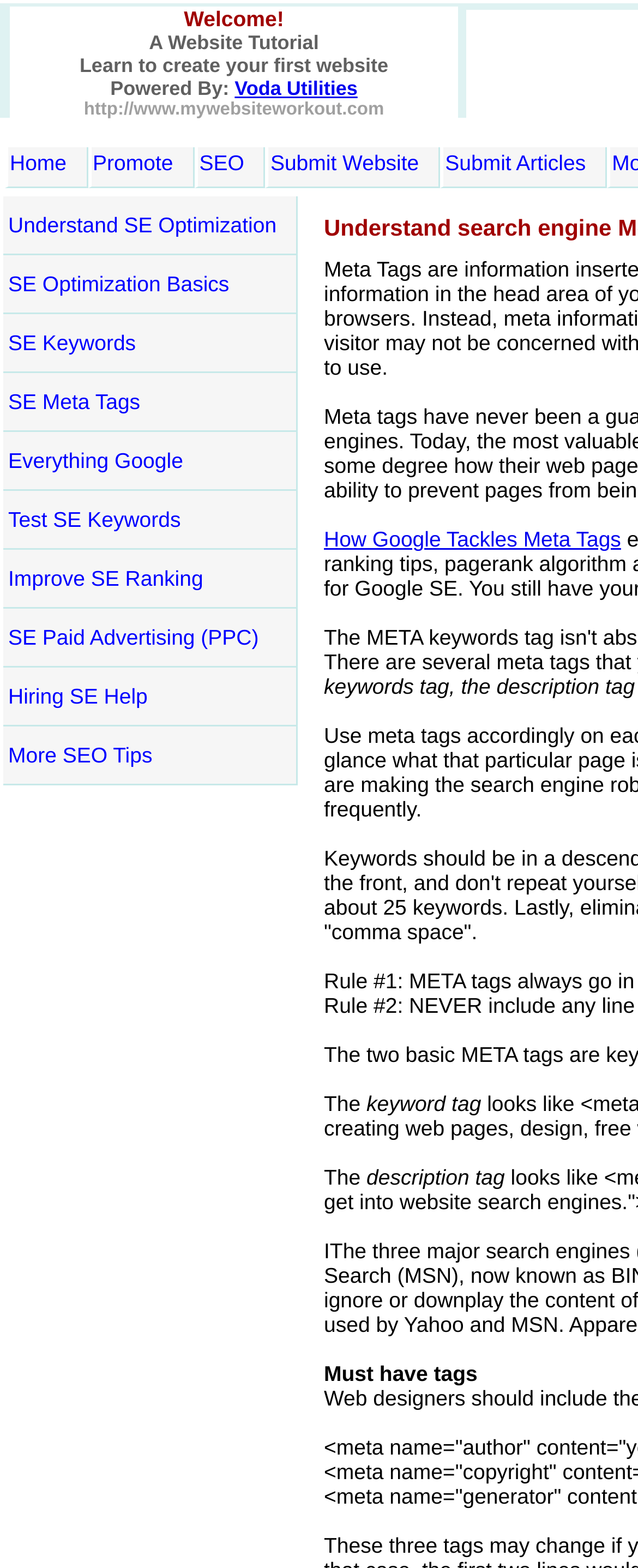What is the last link on the webpage?
Look at the screenshot and give a one-word or phrase answer.

More SEO Tips